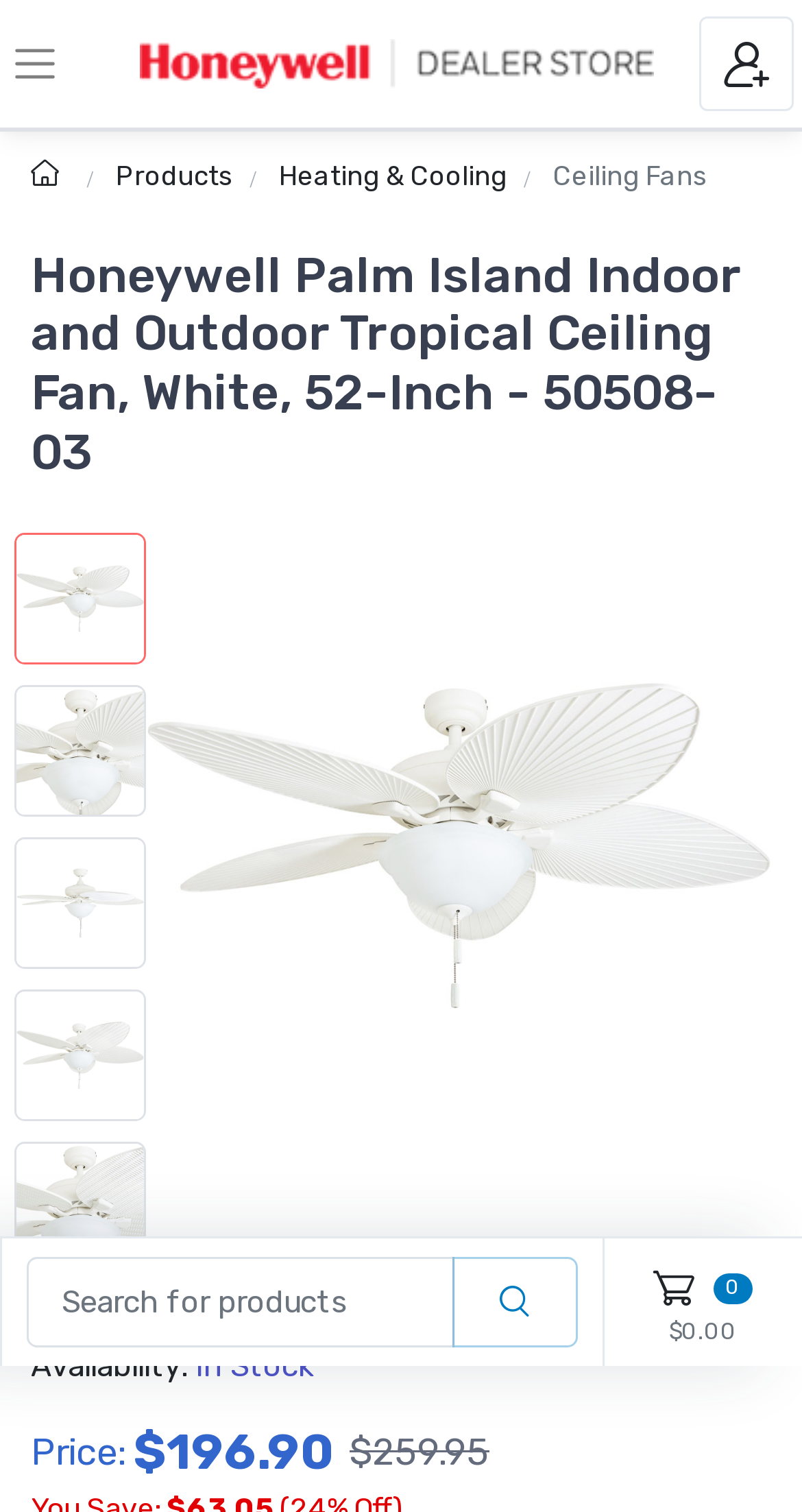Find the bounding box coordinates of the element you need to click on to perform this action: 'sign in to account'. The coordinates should be represented by four float values between 0 and 1, in the format [left, top, right, bottom].

[0.872, 0.011, 0.99, 0.073]